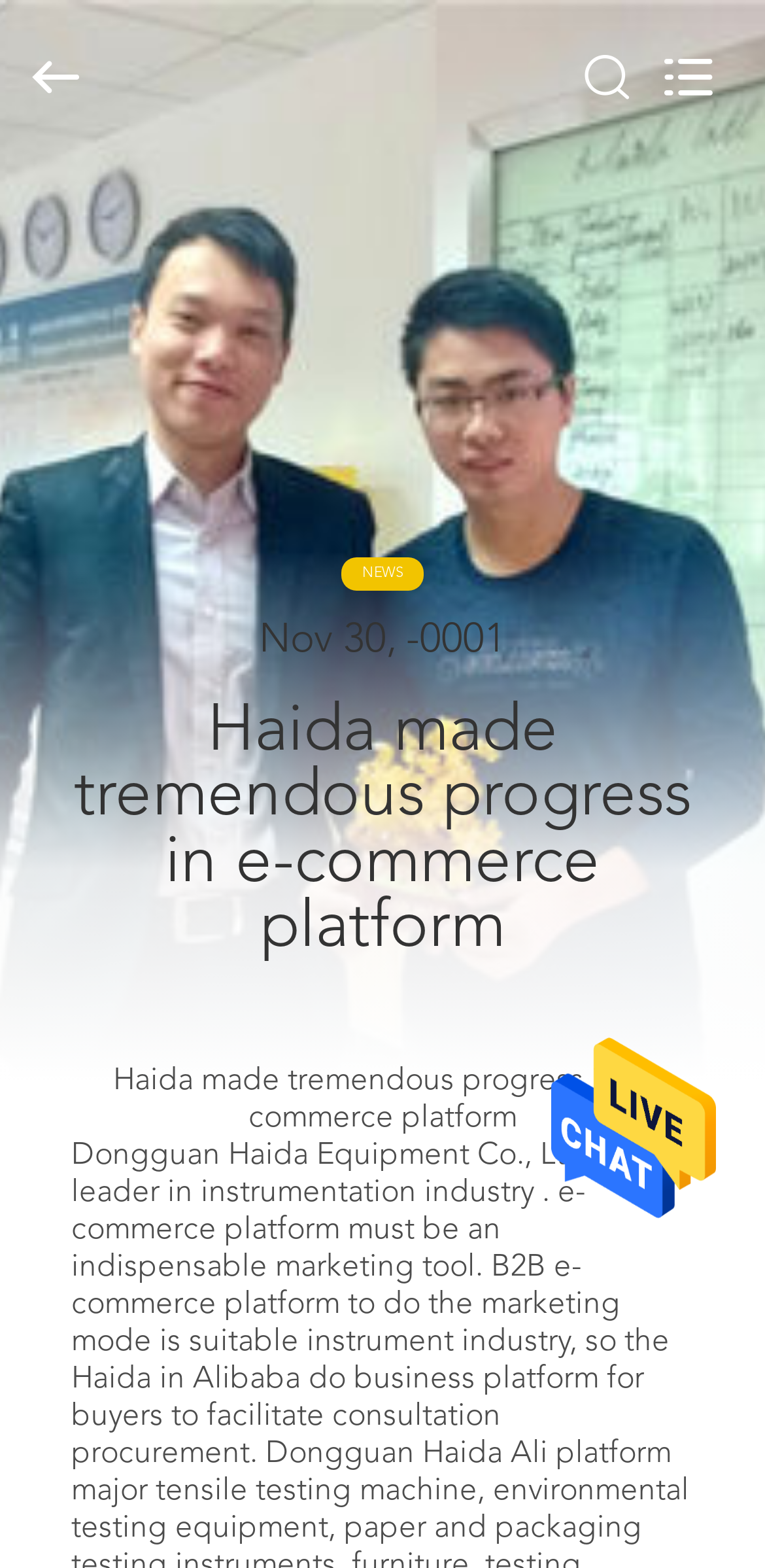Provide a short answer to the following question with just one word or phrase: Is there a search function on the webpage?

Yes